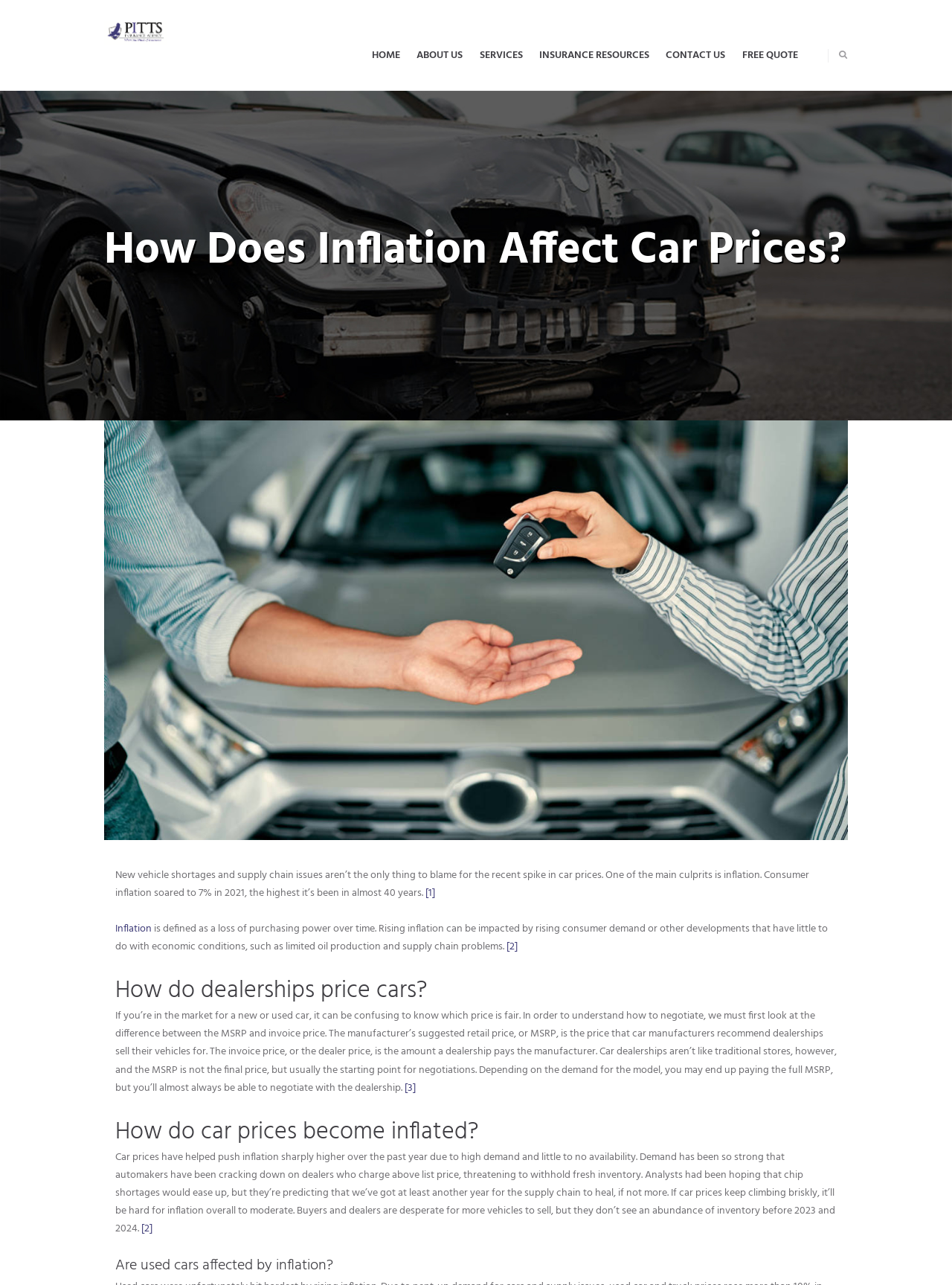What is the difference between MSRP and invoice price?
Offer a detailed and exhaustive answer to the question.

The webpage explains that the MSRP (Manufacturer's Suggested Retail Price) is the price that car manufacturers recommend dealerships sell their vehicles for, while the invoice price is the amount a dealership pays the manufacturer. This is stated in the paragraph that starts with 'If you’re in the market for a new or used car, it can be confusing to know which price is fair.'